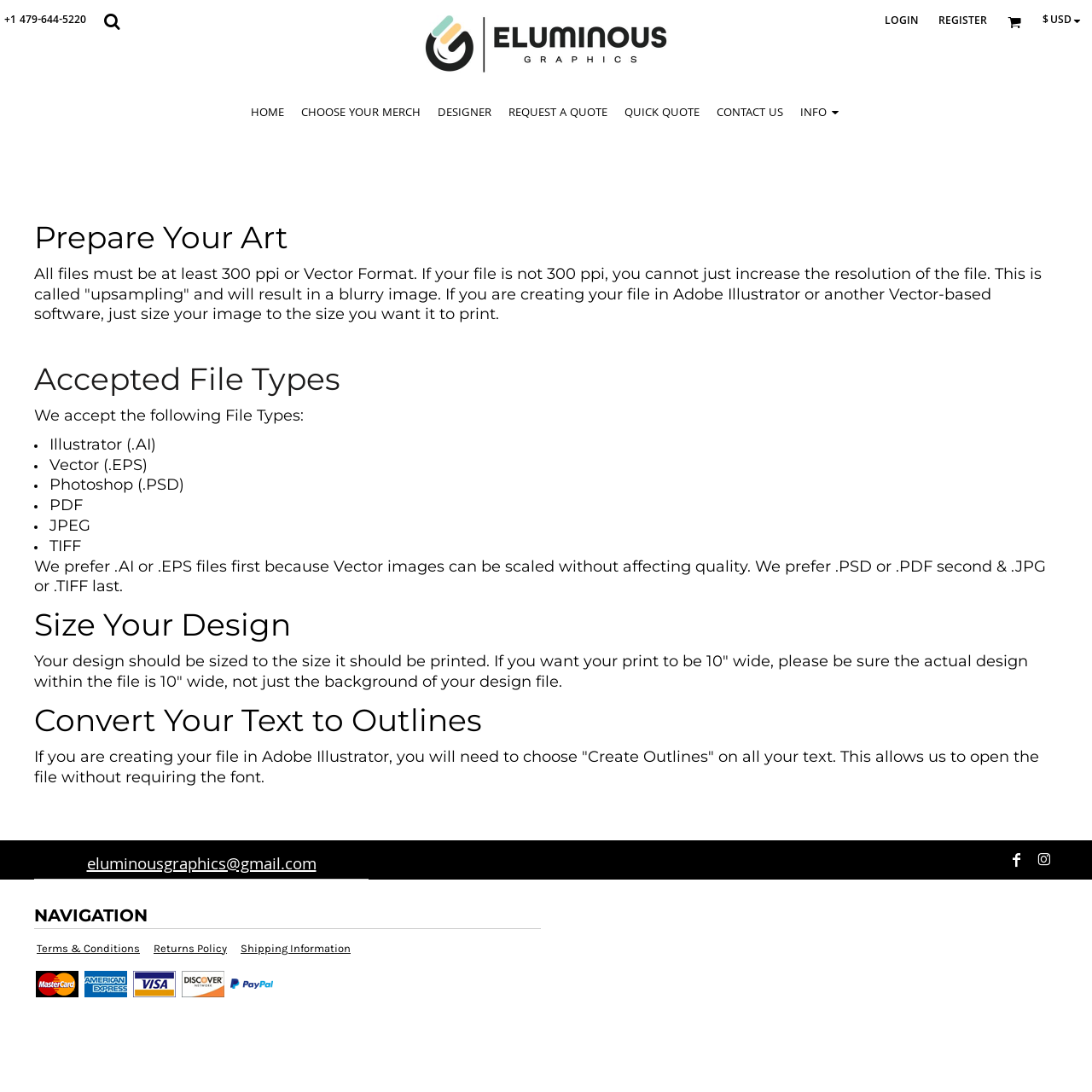What is the phone number of Eluminous Graphics?
Please provide a comprehensive answer based on the contents of the image.

The phone number of Eluminous Graphics can be found at the top of the webpage, next to the company name. It is displayed as a static text element.